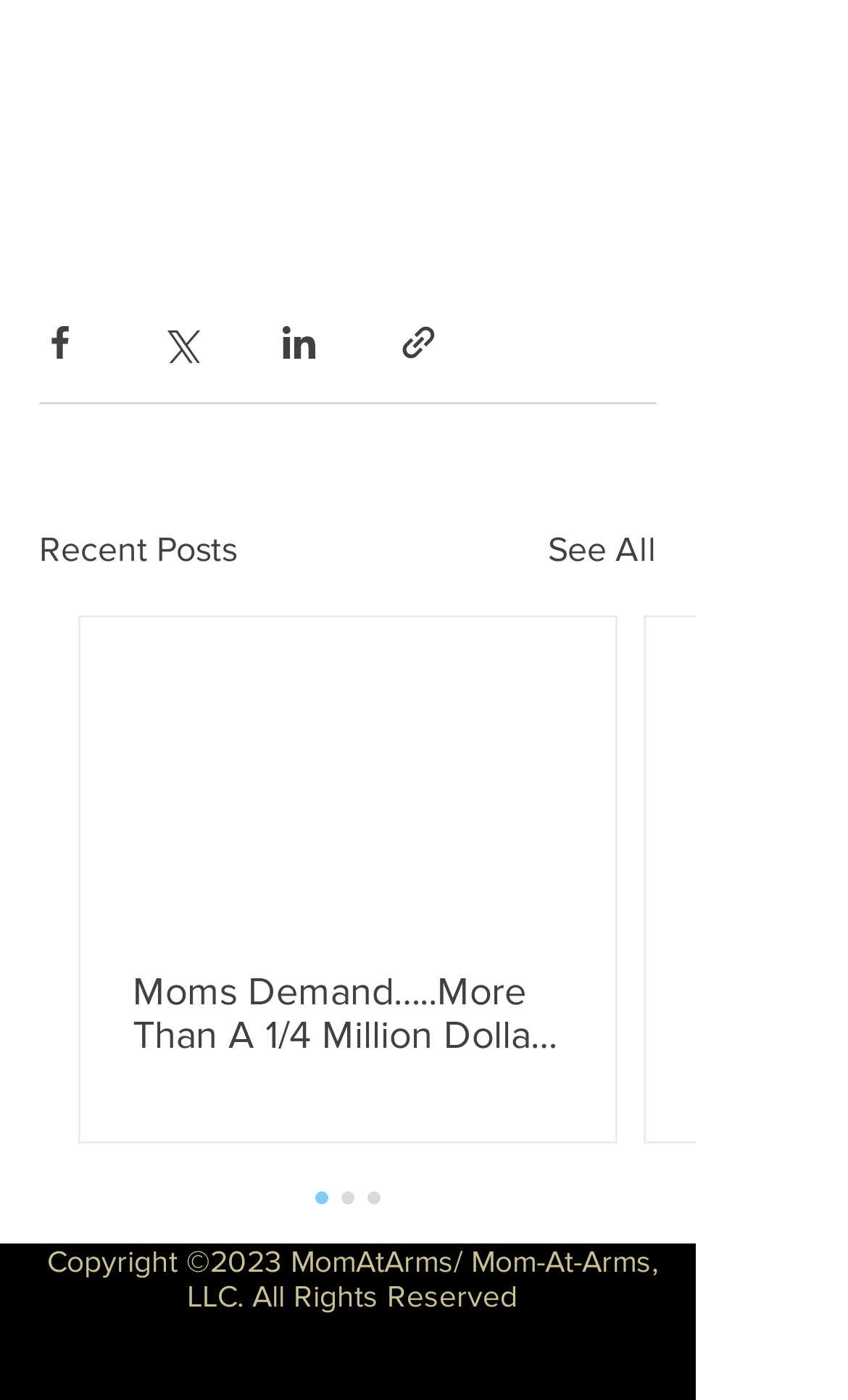Please respond to the question with a concise word or phrase:
What is the copyright information at the bottom?

Copyright 2023 MomAtArms